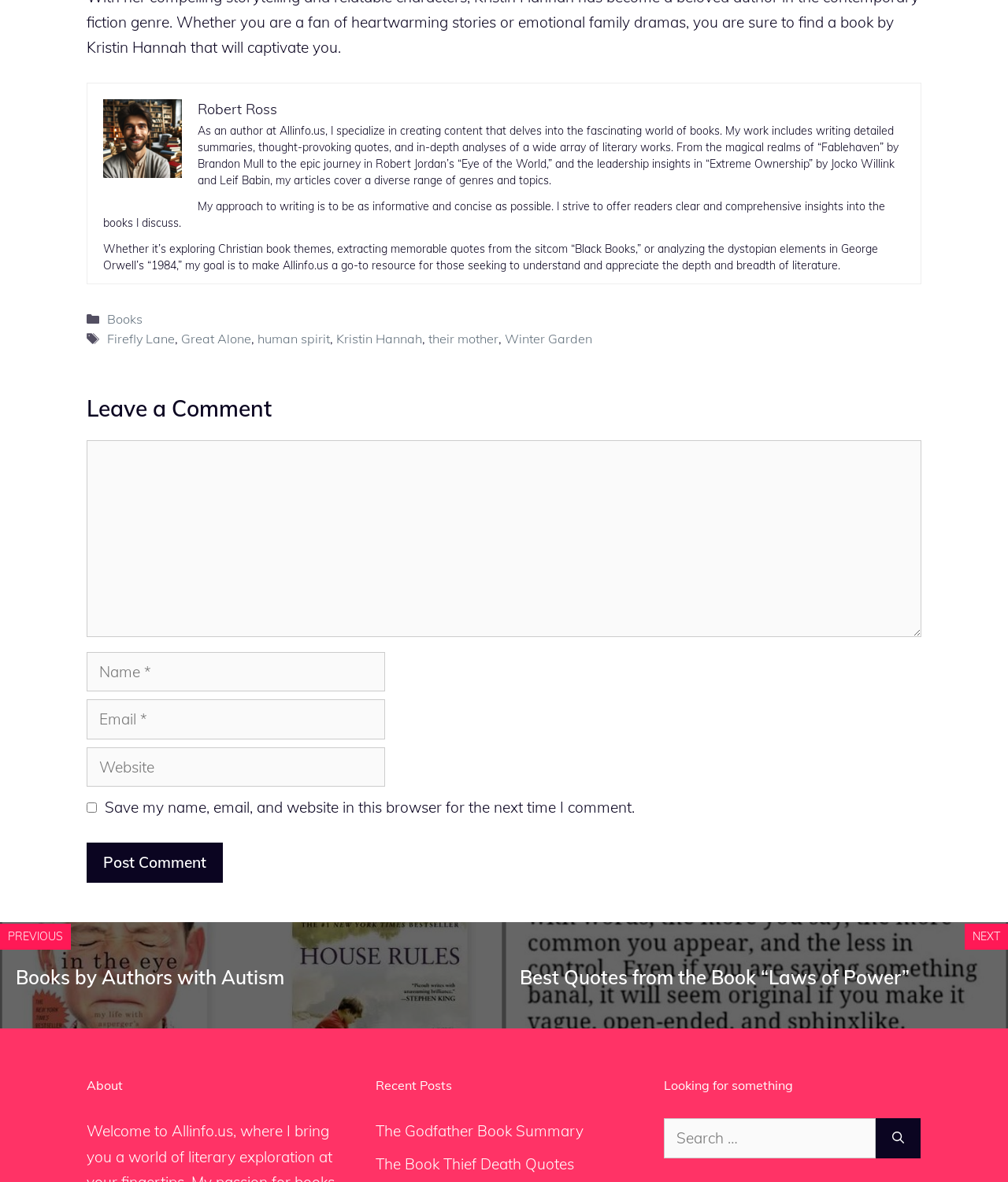Provide a single word or phrase to answer the given question: 
What is the purpose of the textbox at the bottom of the page?

To leave a comment